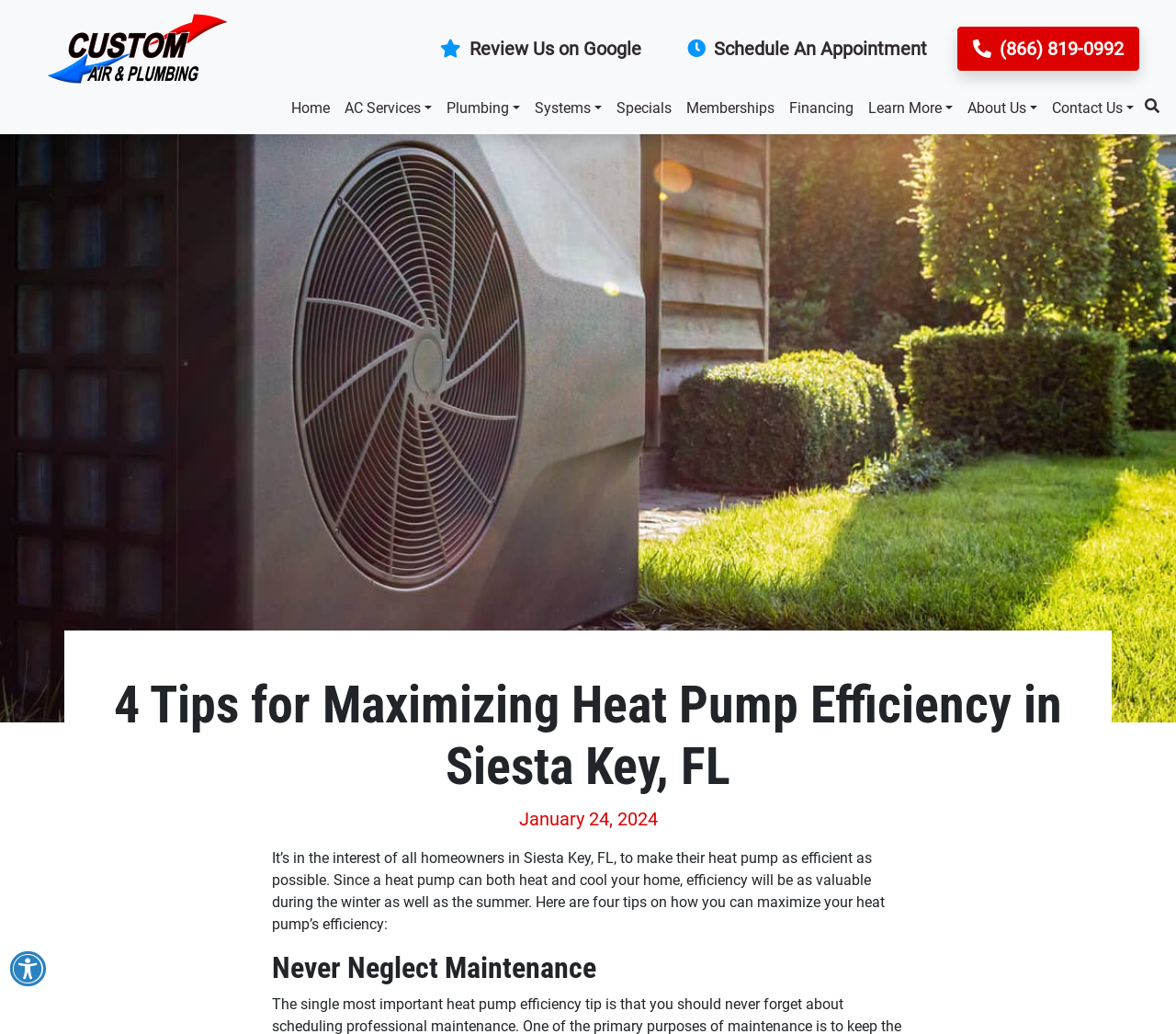Determine the main heading text of the webpage.

4 Tips for Maximizing Heat Pump Efficiency in Siesta Key, FL